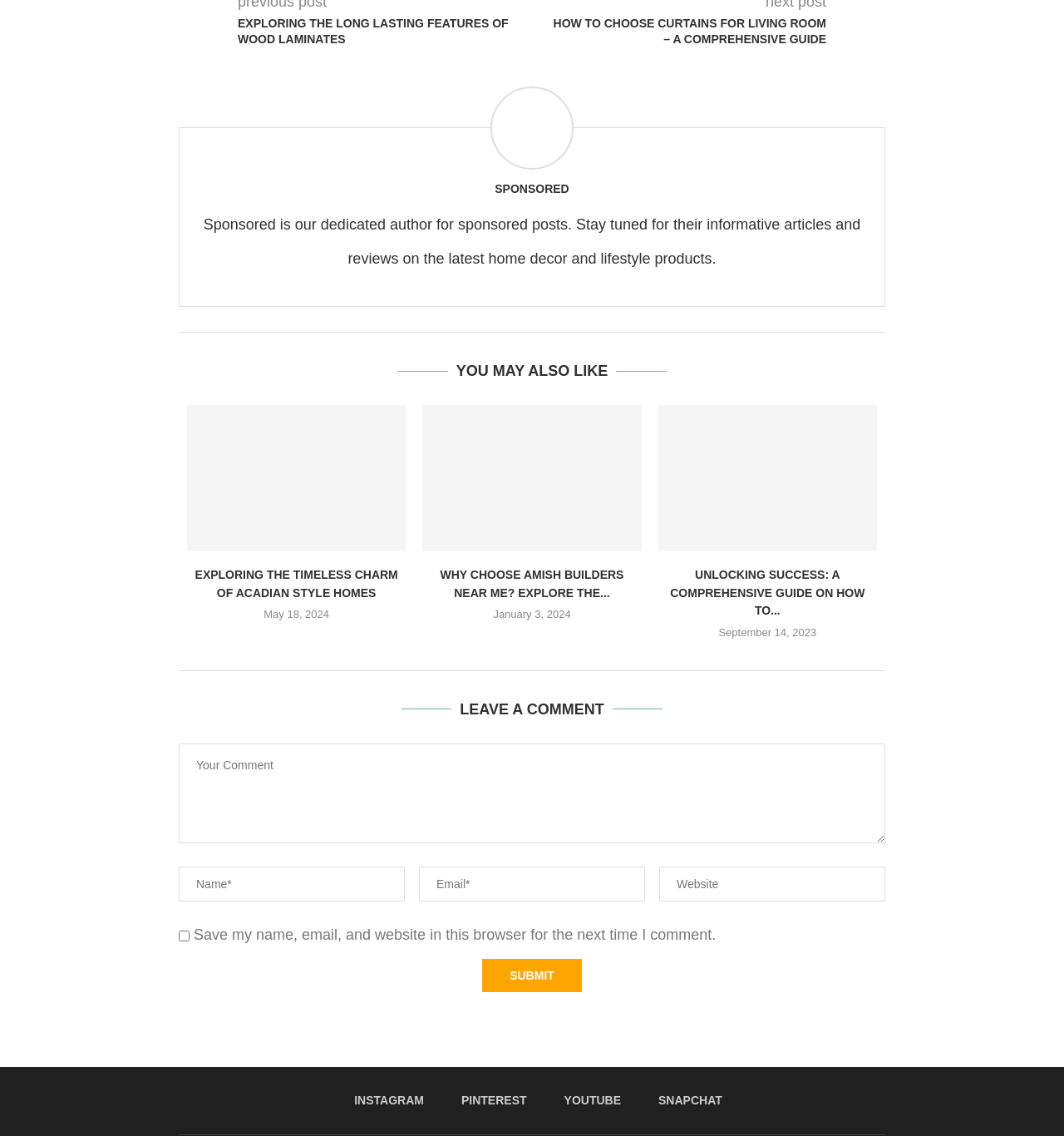Given the element description "name="url" placeholder="Website"", identify the bounding box of the corresponding UI element.

[0.62, 0.763, 0.832, 0.793]